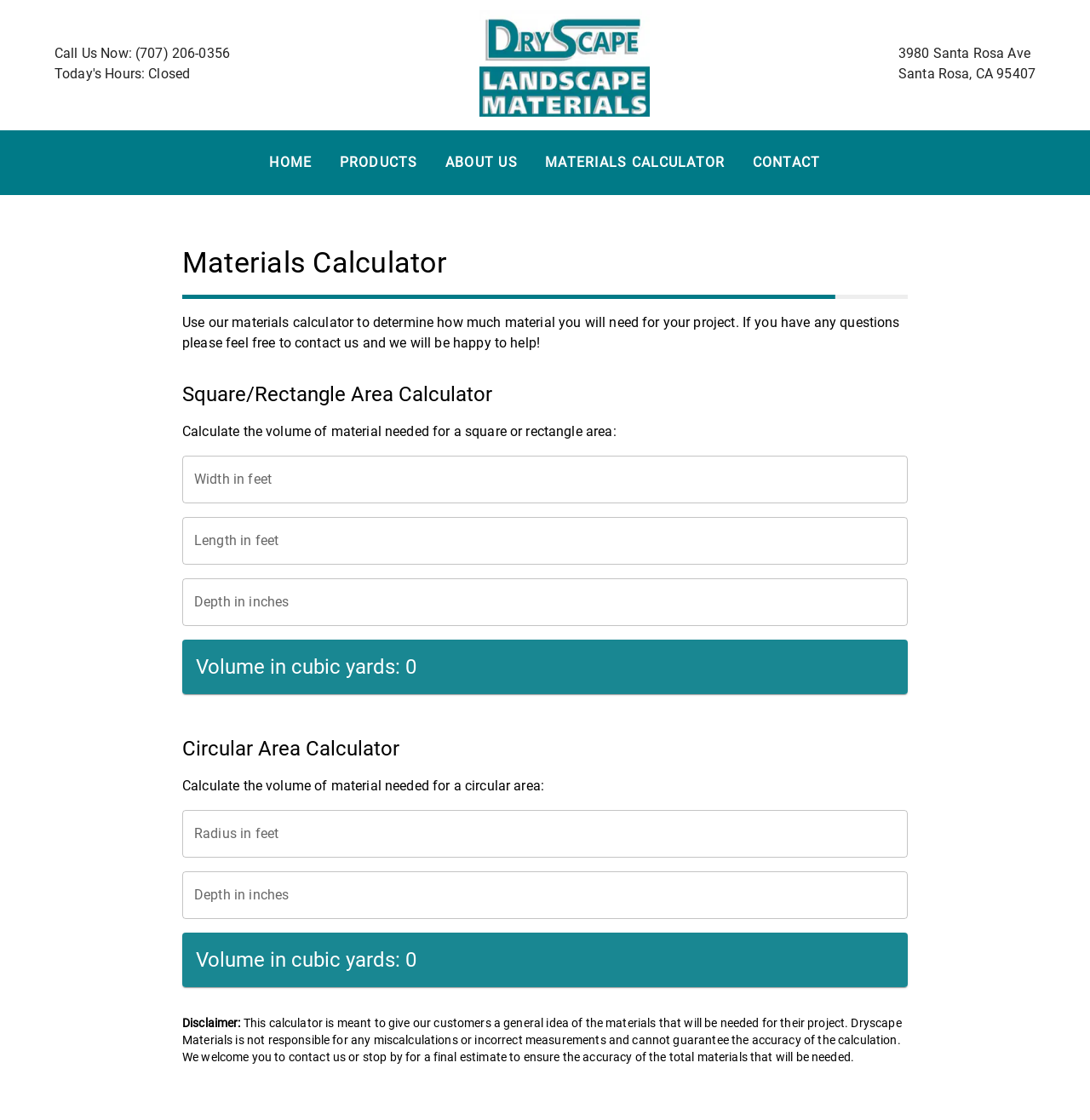Pinpoint the bounding box coordinates of the clickable element needed to complete the instruction: "Enter the width in feet". The coordinates should be provided as four float numbers between 0 and 1: [left, top, right, bottom].

[0.167, 0.407, 0.833, 0.449]